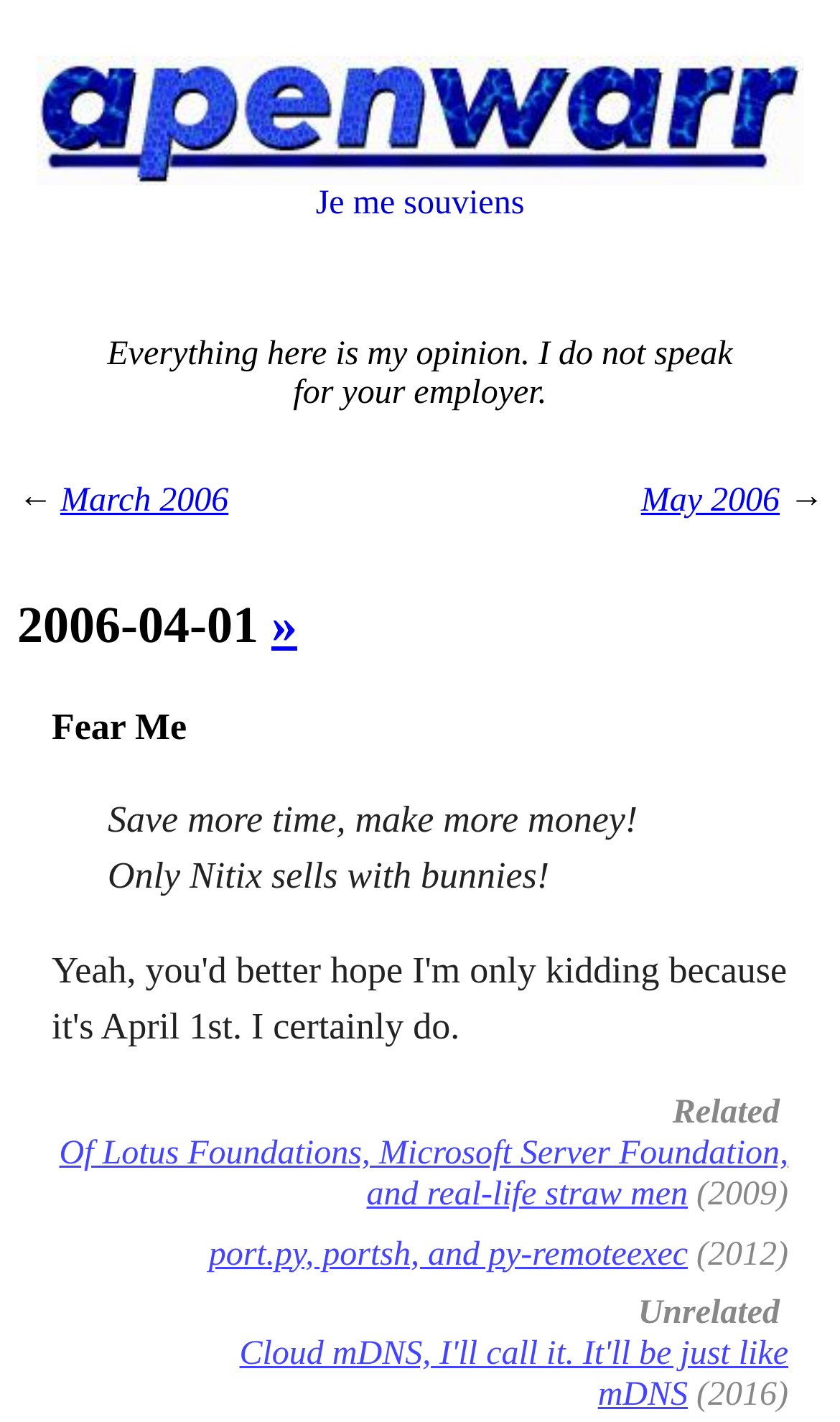Locate the bounding box coordinates of the item that should be clicked to fulfill the instruction: "Click the link to March 2006".

[0.072, 0.34, 0.272, 0.365]